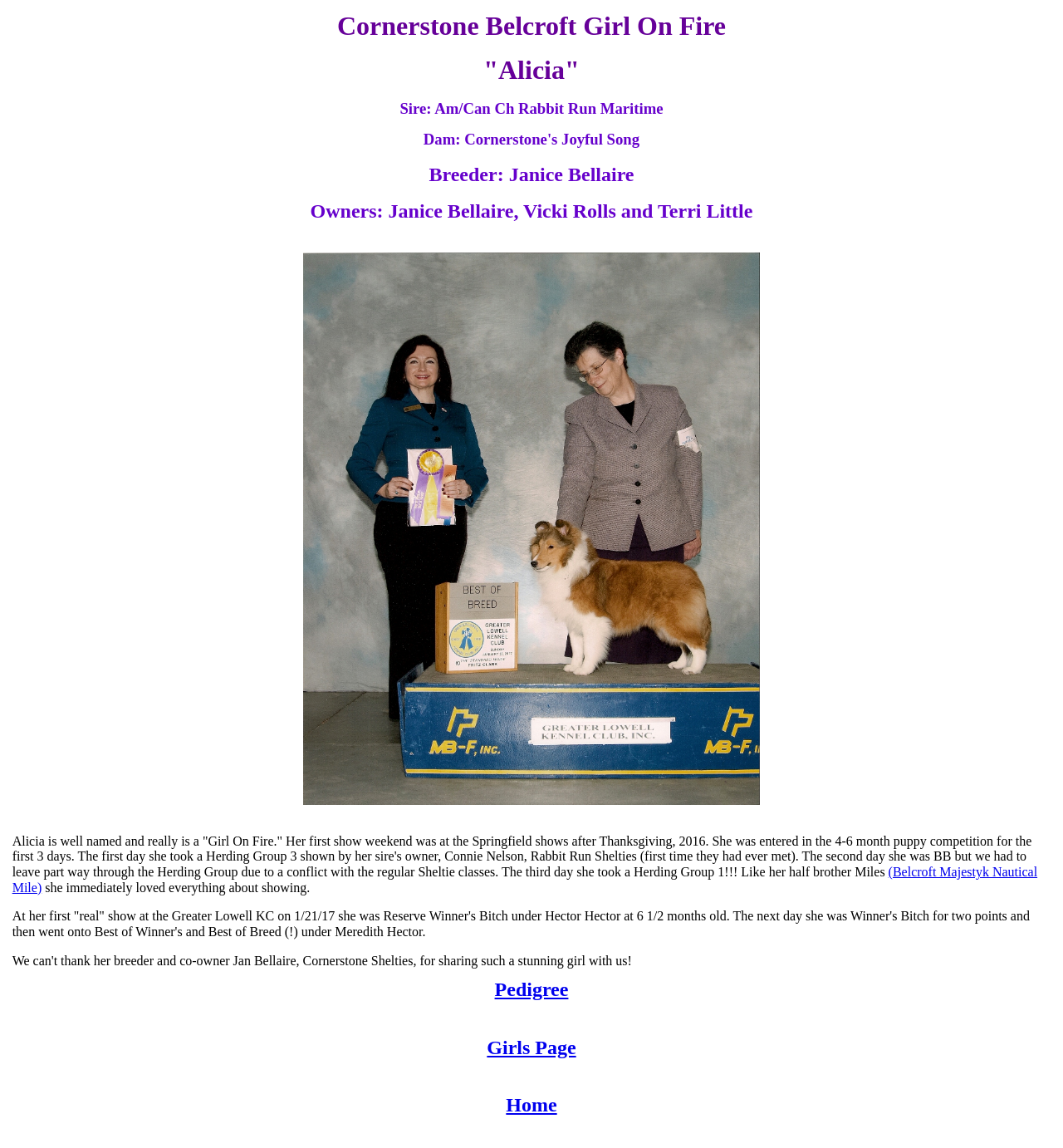Provide the bounding box coordinates for the specified HTML element described in this description: "Home". The coordinates should be four float numbers ranging from 0 to 1, in the format [left, top, right, bottom].

[0.476, 0.953, 0.524, 0.972]